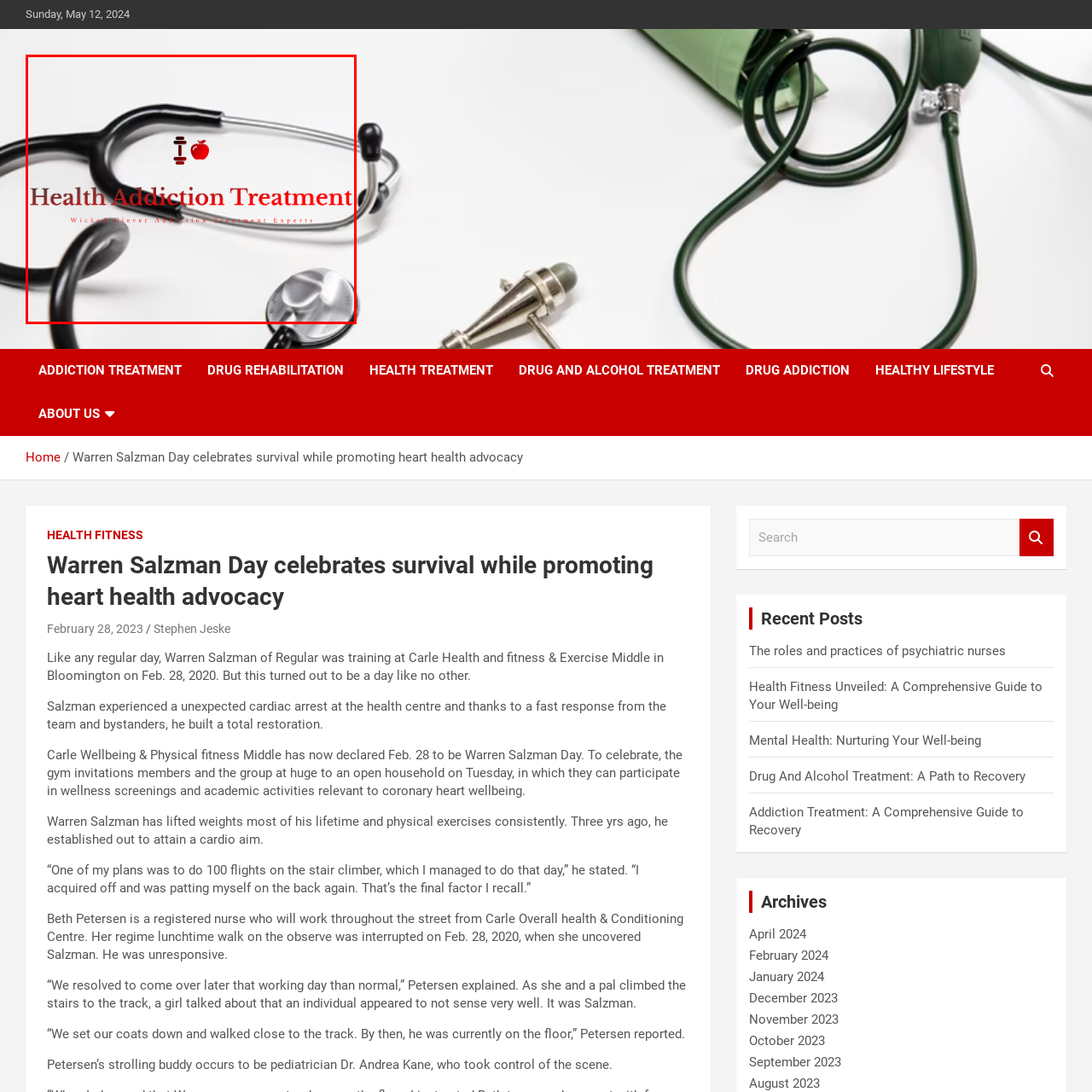Direct your attention to the image contained by the red frame and provide a detailed response to the following question, utilizing the visual data from the image:
What tone does the image convey?

The clean and professional aesthetic of the image conveys a sense of trust and care, aligning with the themes of wellness and support in the journey toward recovery, making the viewer feel comfortable and confident in the expertise of the treatment providers.